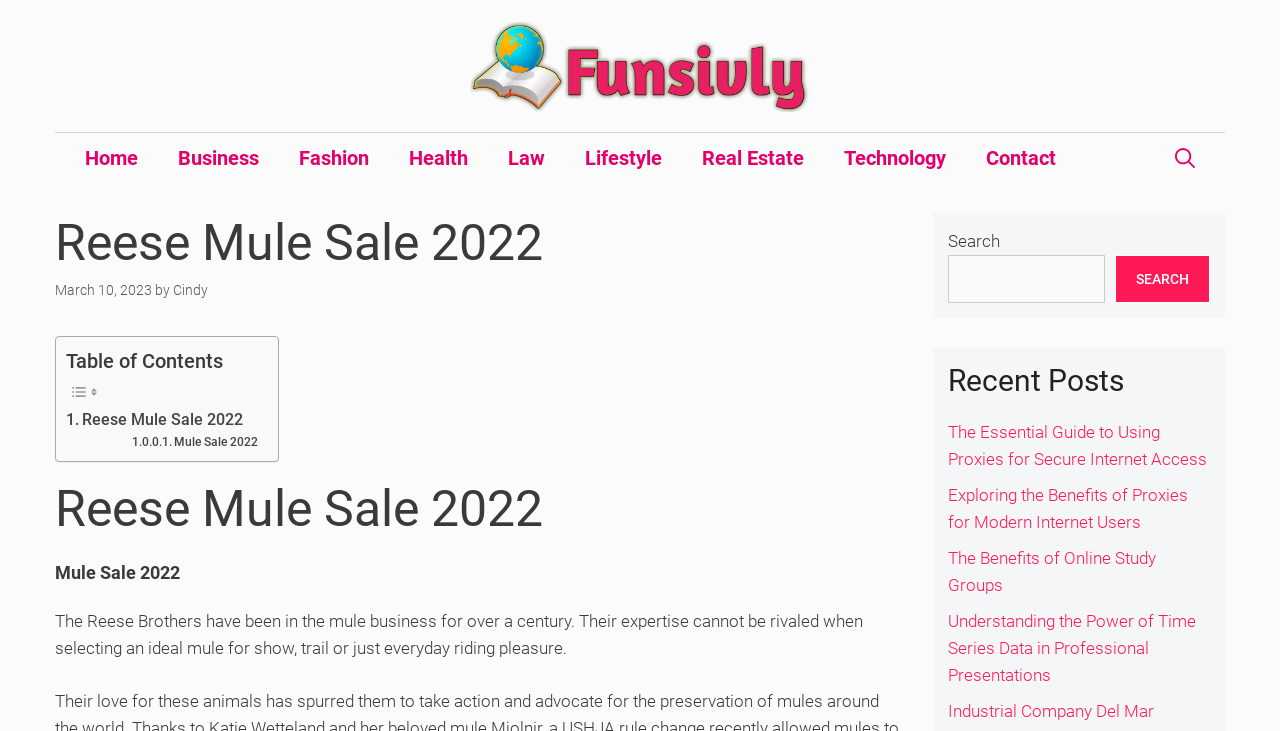Using the webpage screenshot and the element description Reese Mule Sale 2022, determine the bounding box coordinates. Specify the coordinates in the format (top-left x, top-left y, bottom-right x, bottom-right y) with values ranging from 0 to 1.

[0.052, 0.556, 0.19, 0.592]